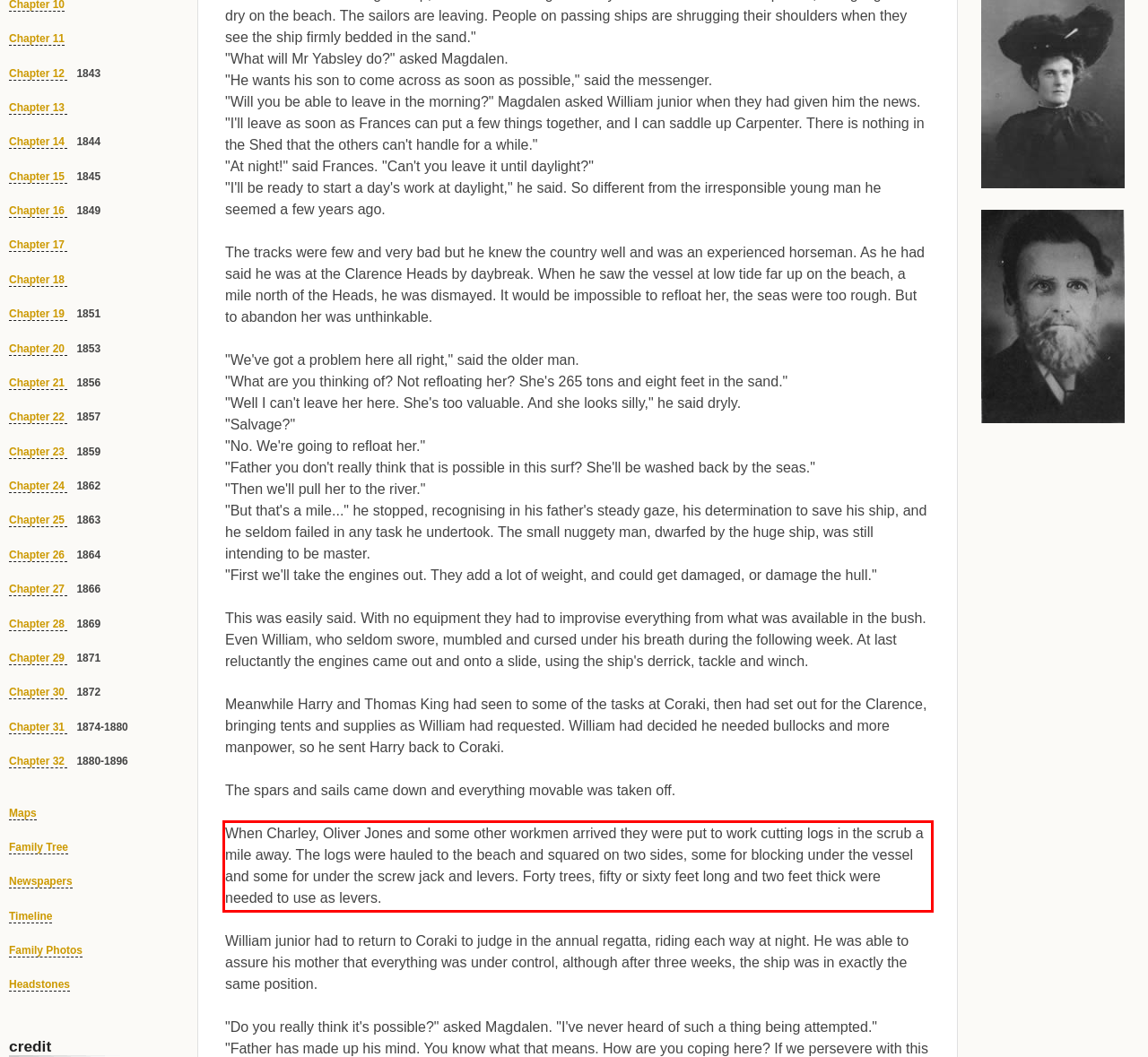Look at the webpage screenshot and recognize the text inside the red bounding box.

When Charley, Oliver Jones and some other workmen arrived they were put to work cutting logs in the scrub a mile away. The logs were hauled to the beach and squared on two sides, some for blocking under the vessel and some for under the screw jack and levers. Forty trees, fifty or sixty feet long and two feet thick were needed to use as levers.